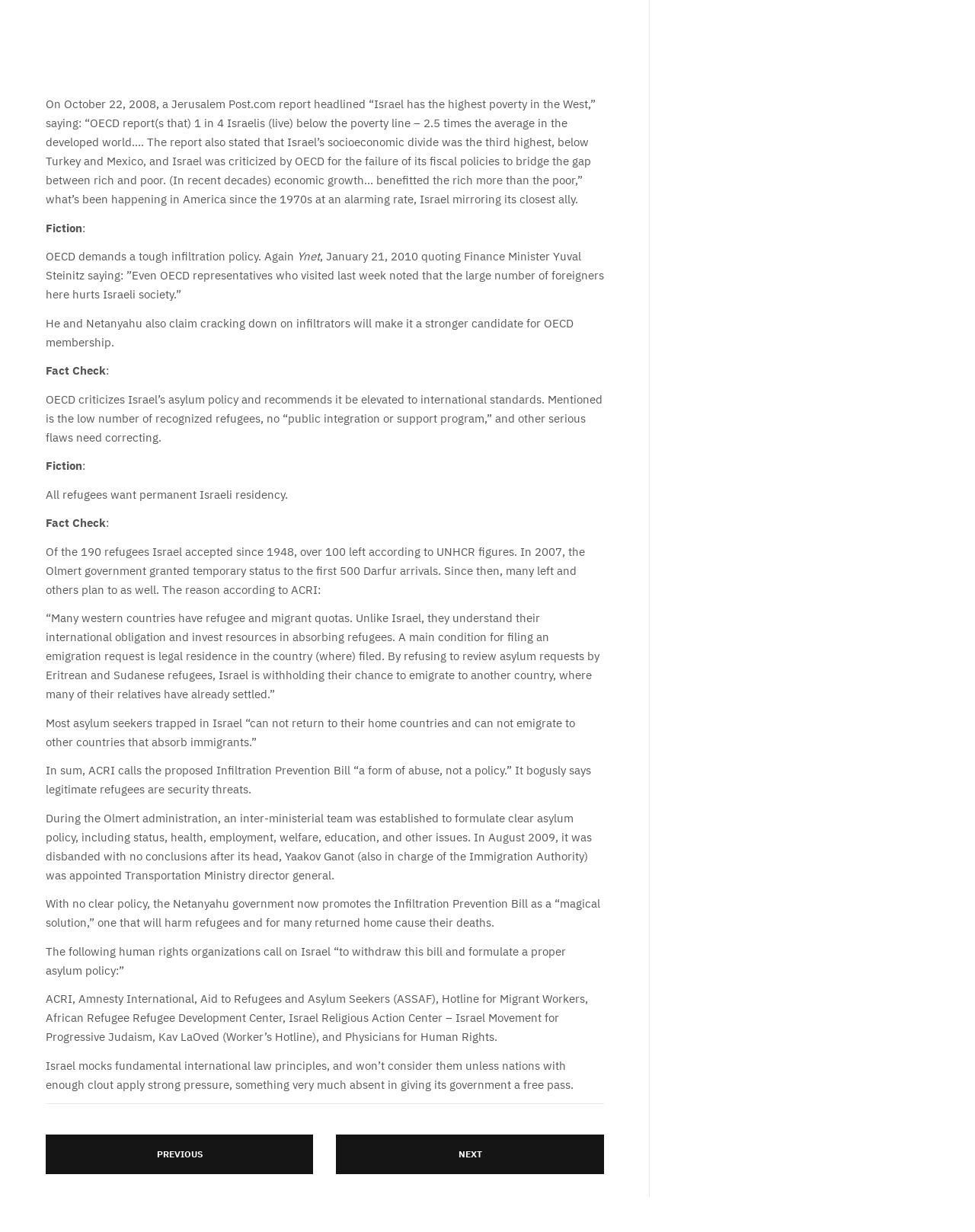What is the role of OECD in the article?
Your answer should be a single word or phrase derived from the screenshot.

Critiquing Israel's socioeconomic policies